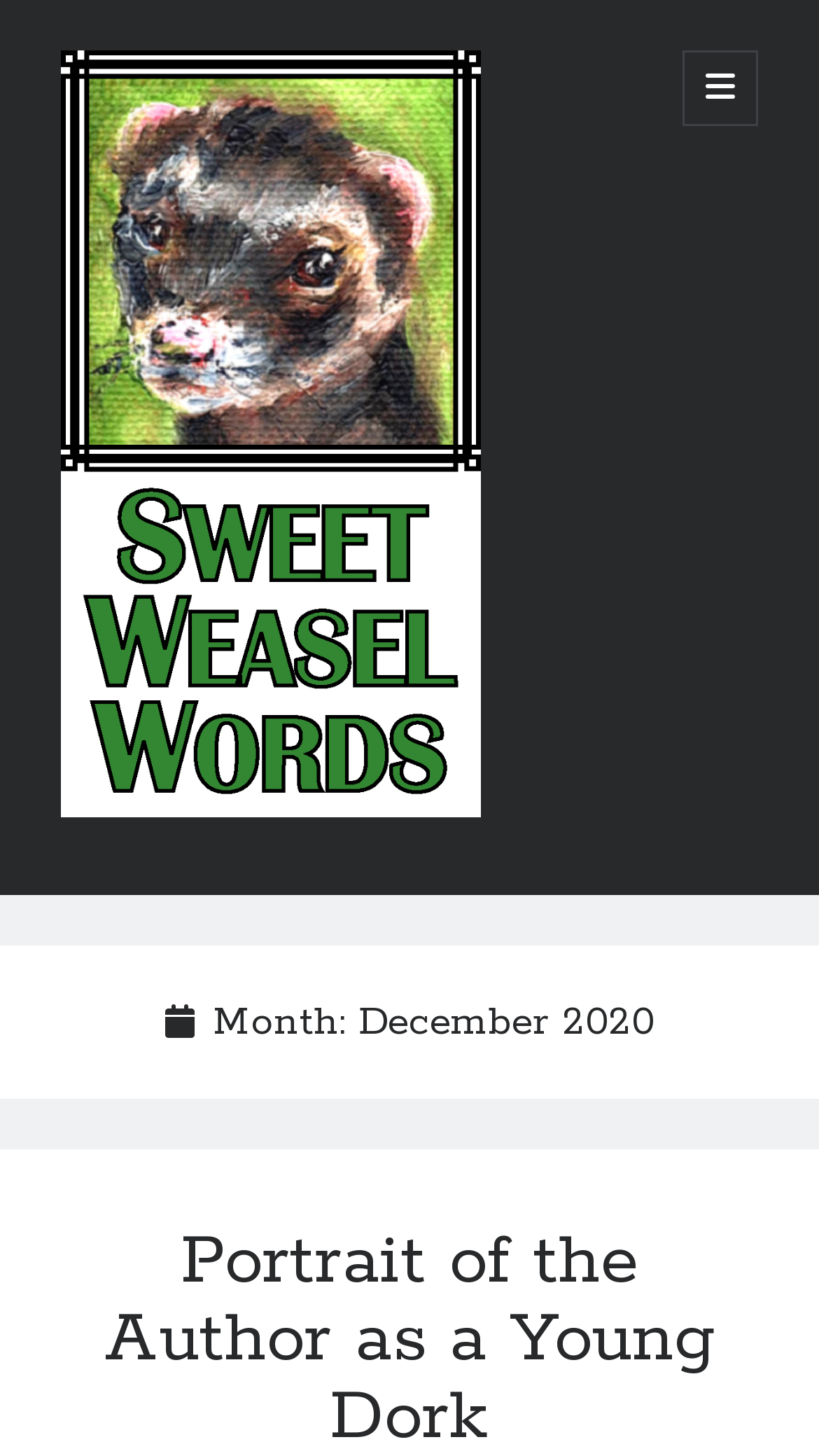Determine the bounding box for the UI element that matches this description: "parent_node: Search name="s" title="Search for:"".

[0.077, 0.616, 0.923, 0.667]